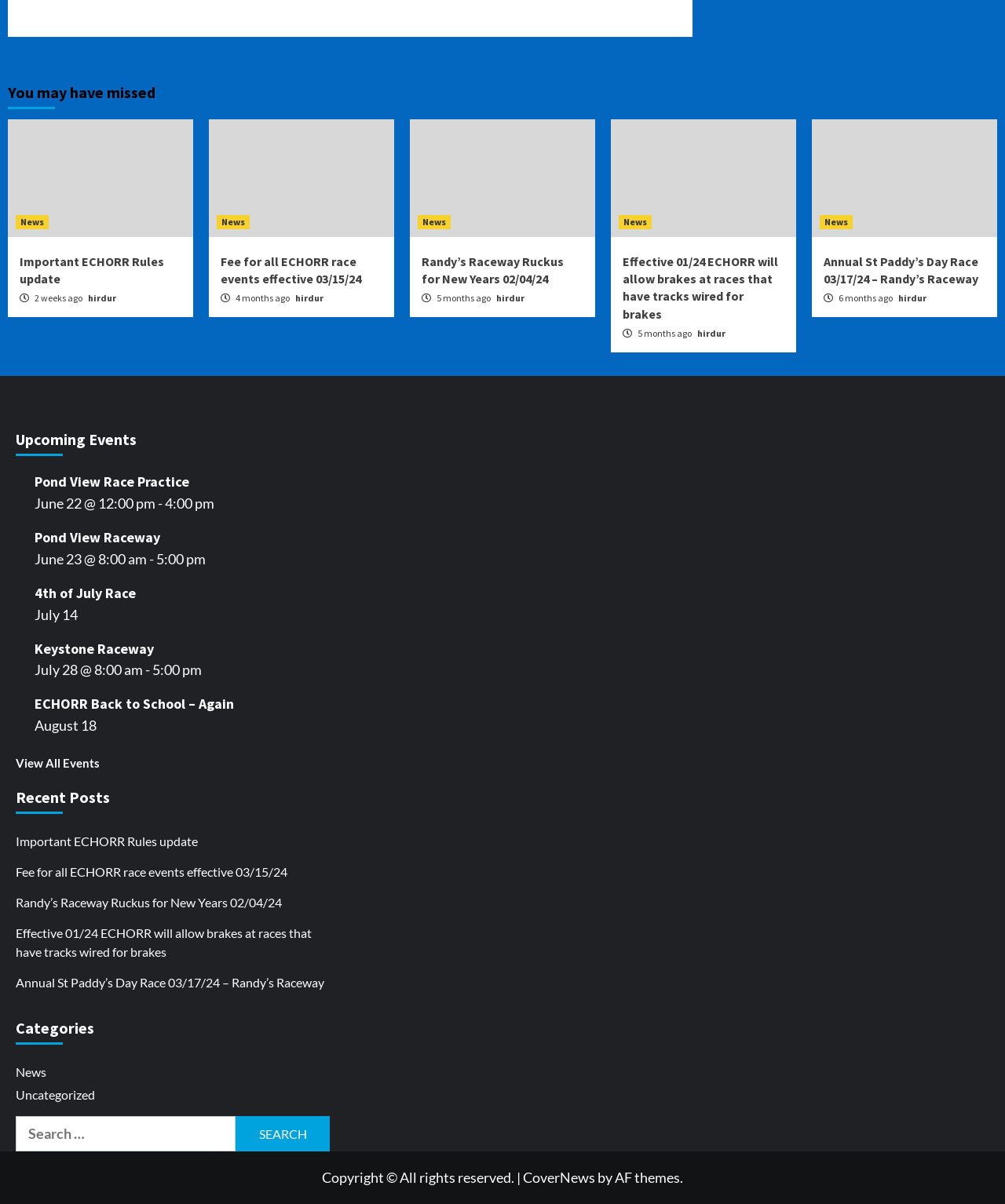Show the bounding box coordinates for the element that needs to be clicked to execute the following instruction: "Click on the Donno Bikes Logo". Provide the coordinates in the form of four float numbers between 0 and 1, i.e., [left, top, right, bottom].

None